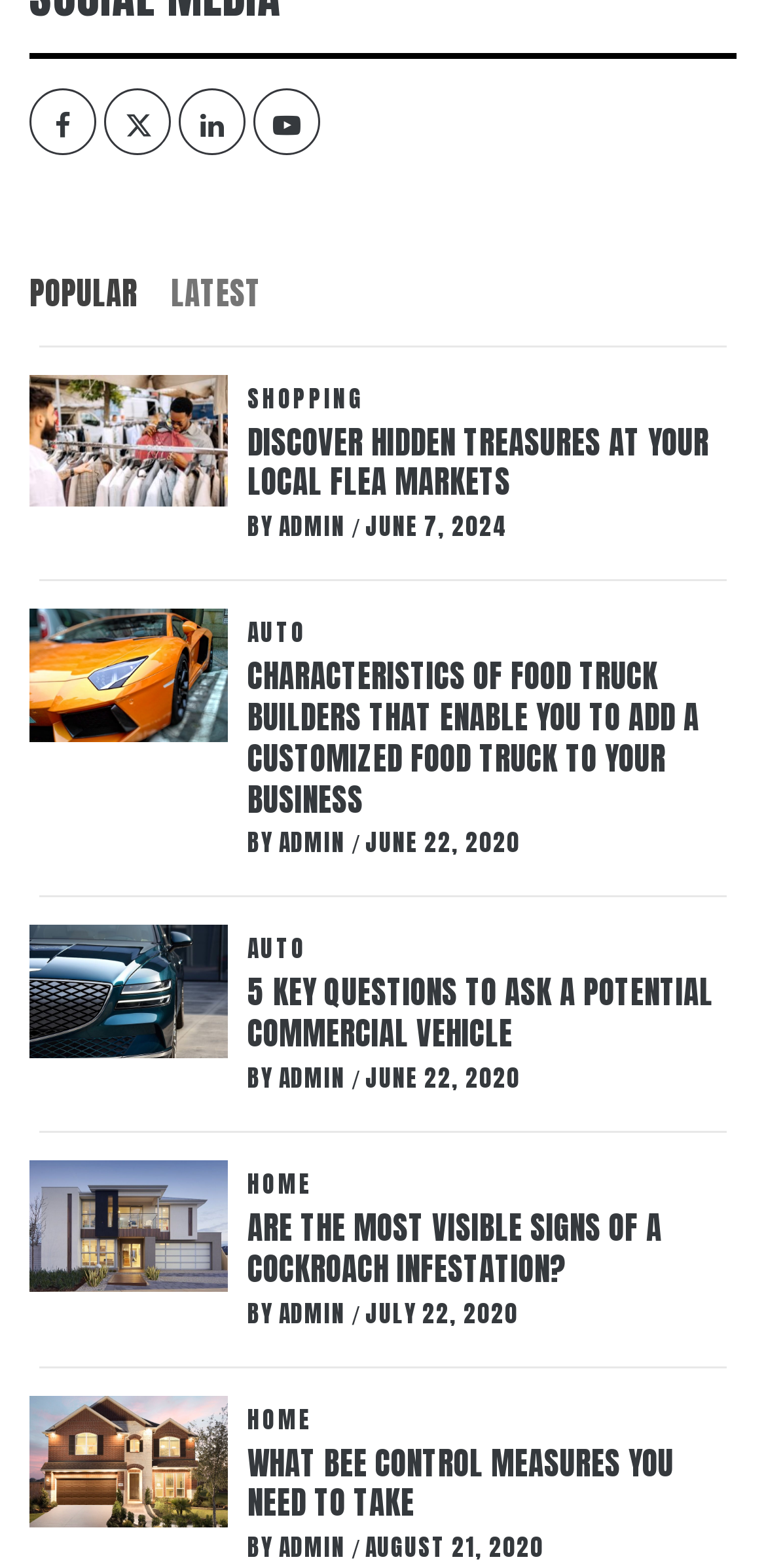Using the format (top-left x, top-left y, bottom-right x, bottom-right y), provide the bounding box coordinates for the described UI element. All values should be floating point numbers between 0 and 1: admin

[0.364, 0.325, 0.459, 0.347]